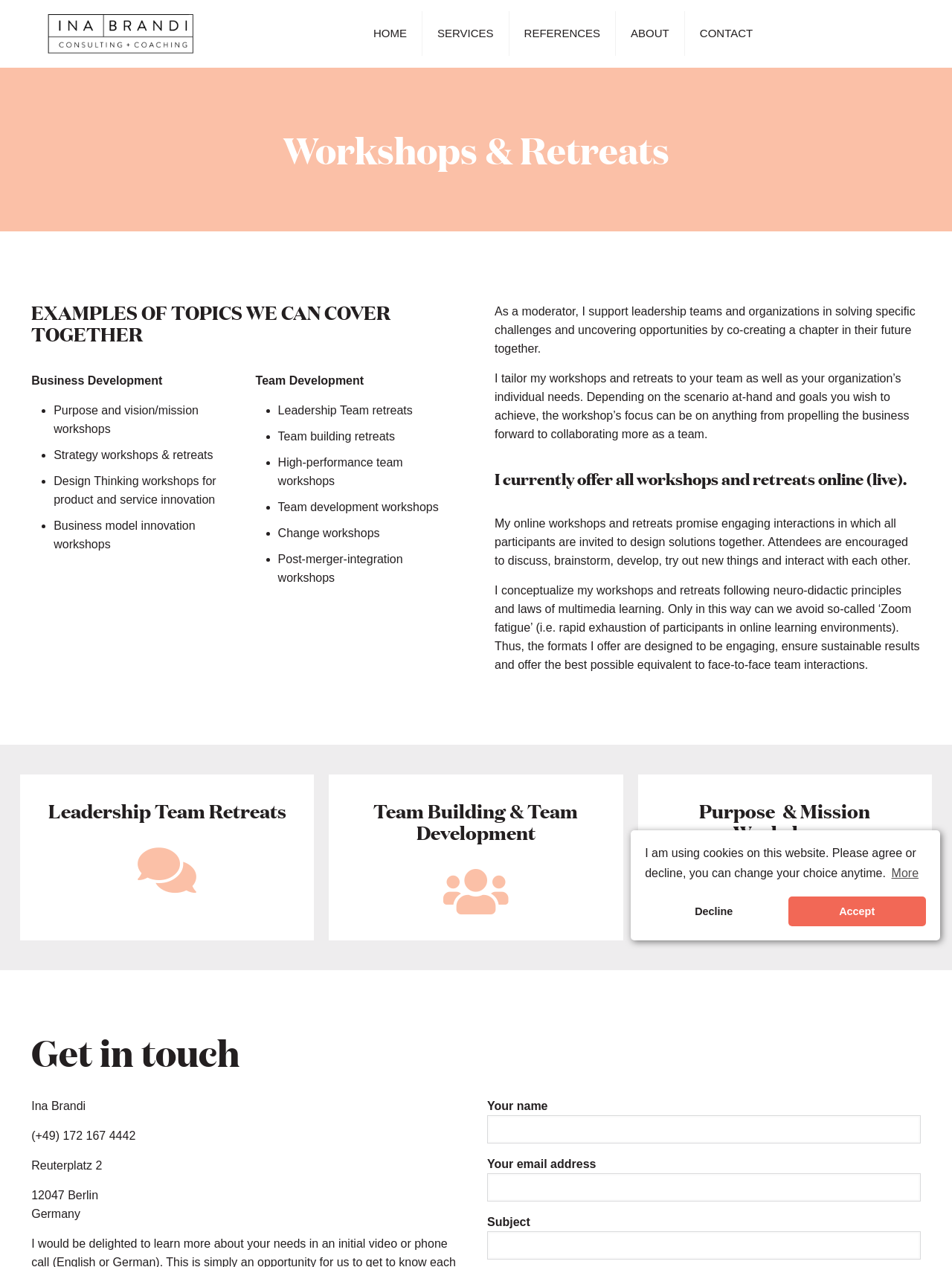Please identify the bounding box coordinates of where to click in order to follow the instruction: "Click the 'CONTACT' link".

[0.719, 0.0, 0.806, 0.053]